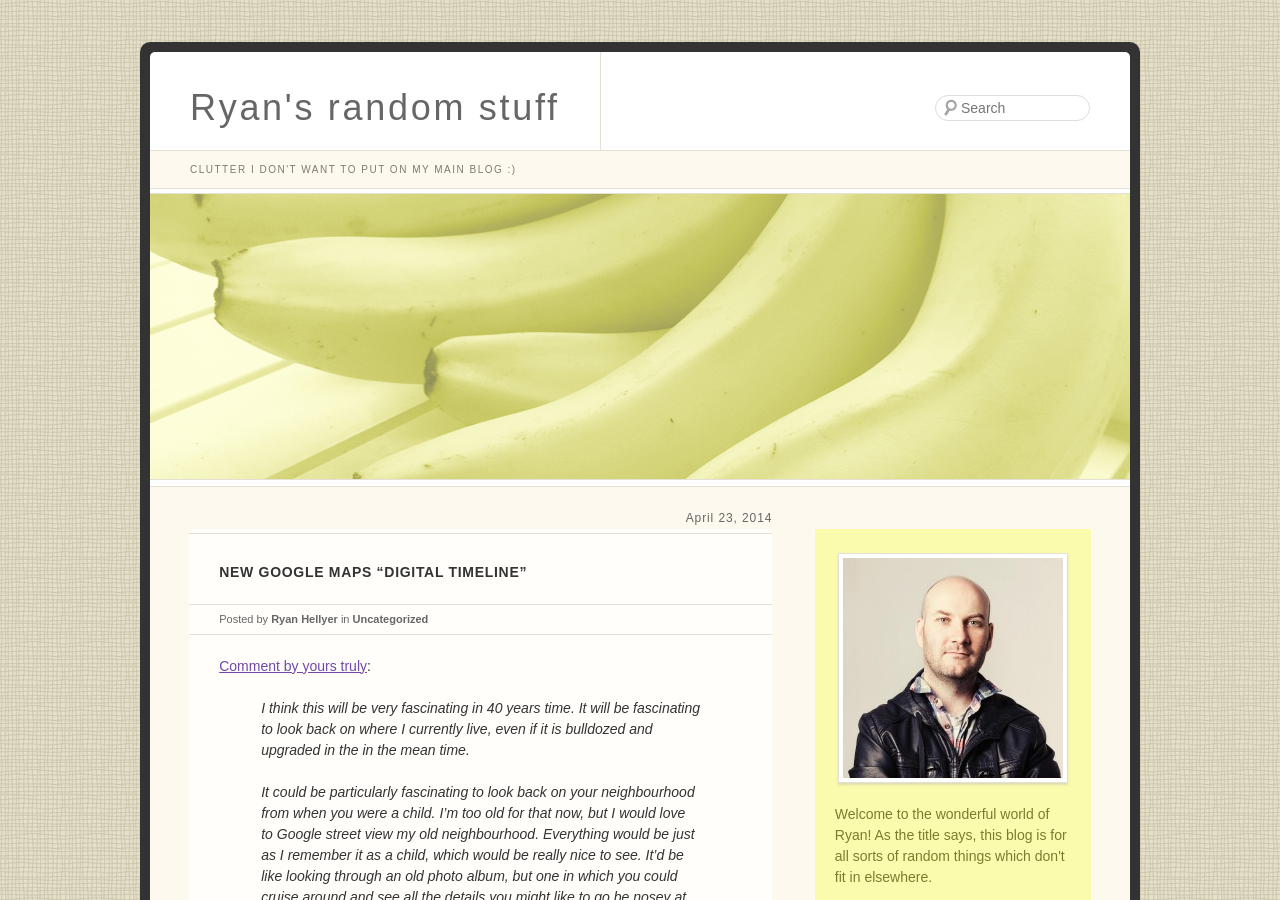Give a concise answer using one word or a phrase to the following question:
What is the blogger's expectation about the current place?

Fascination